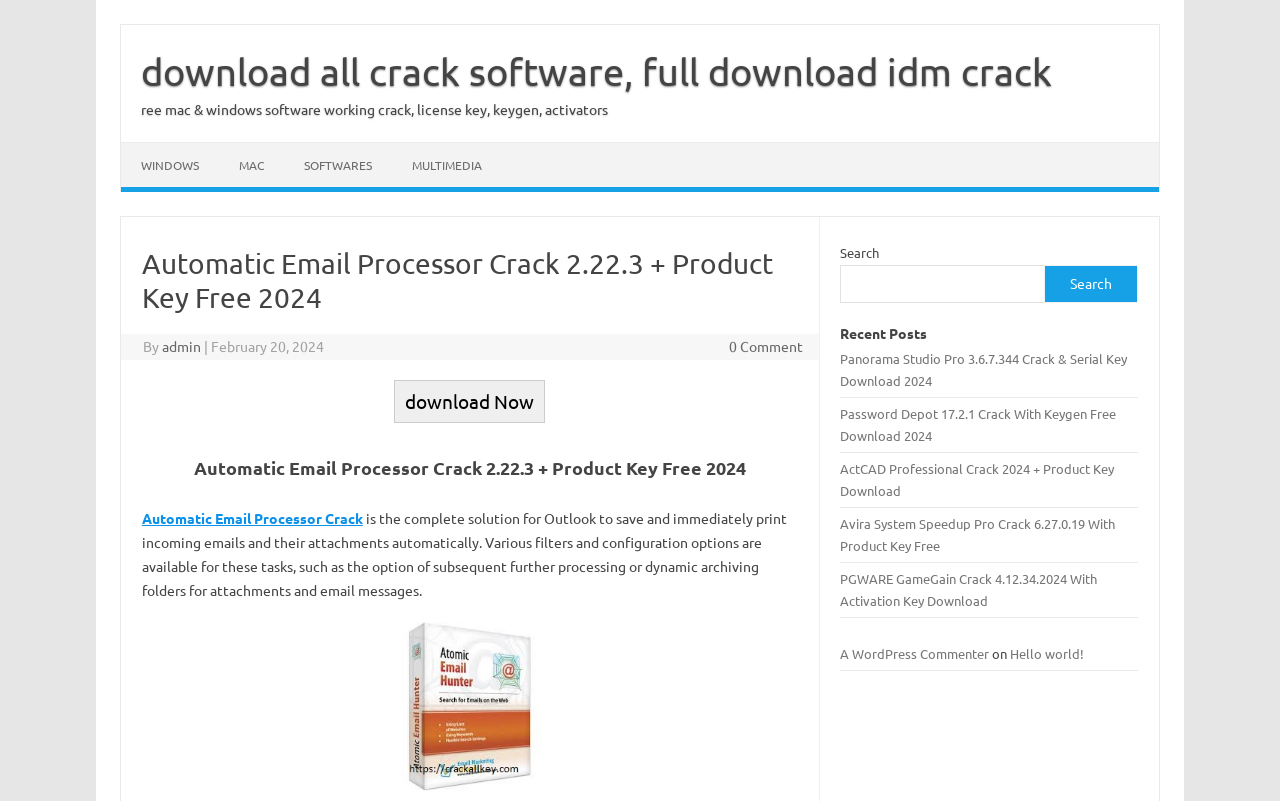Find the bounding box coordinates for the element that must be clicked to complete the instruction: "check comments". The coordinates should be four float numbers between 0 and 1, indicated as [left, top, right, bottom].

[0.569, 0.421, 0.627, 0.444]